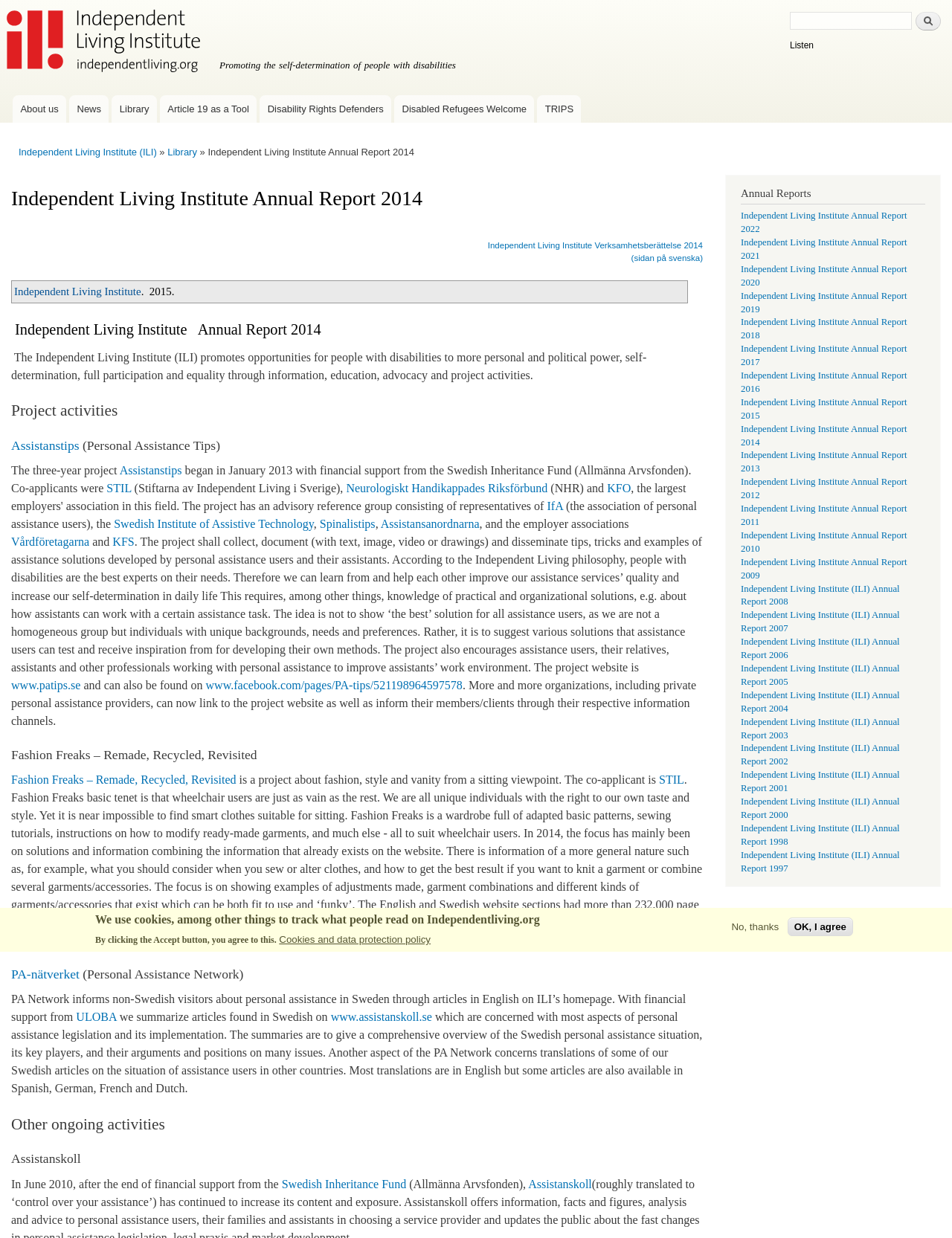Using the webpage screenshot and the element description Disabled Refugees Welcome, determine the bounding box coordinates. Specify the coordinates in the format (top-left x, top-left y, bottom-right x, bottom-right y) with values ranging from 0 to 1.

[0.414, 0.077, 0.561, 0.099]